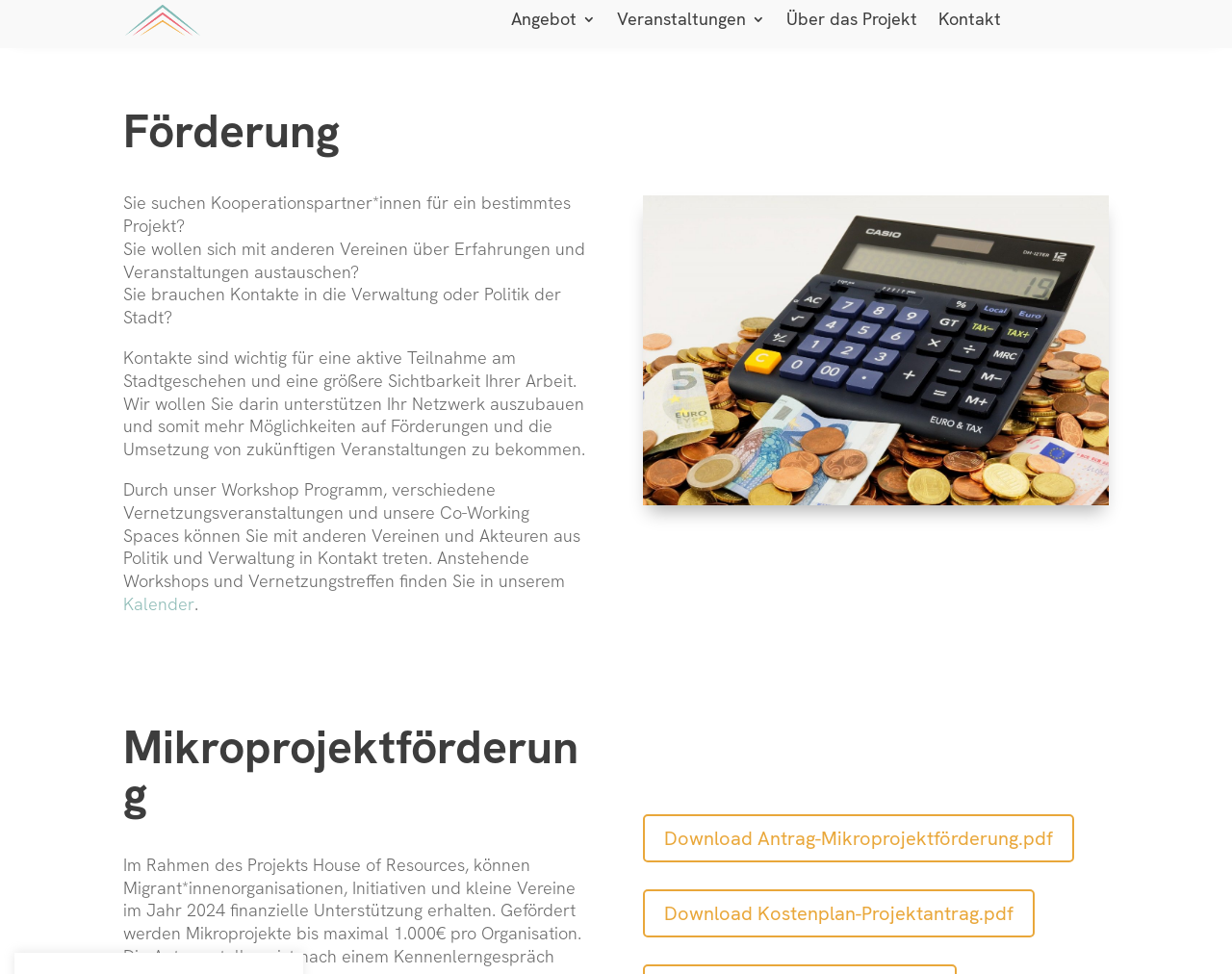Provide the bounding box coordinates for the UI element described in this sentence: "﹢". The coordinates should be four float values between 0 and 1, i.e., [left, top, right, bottom].

None